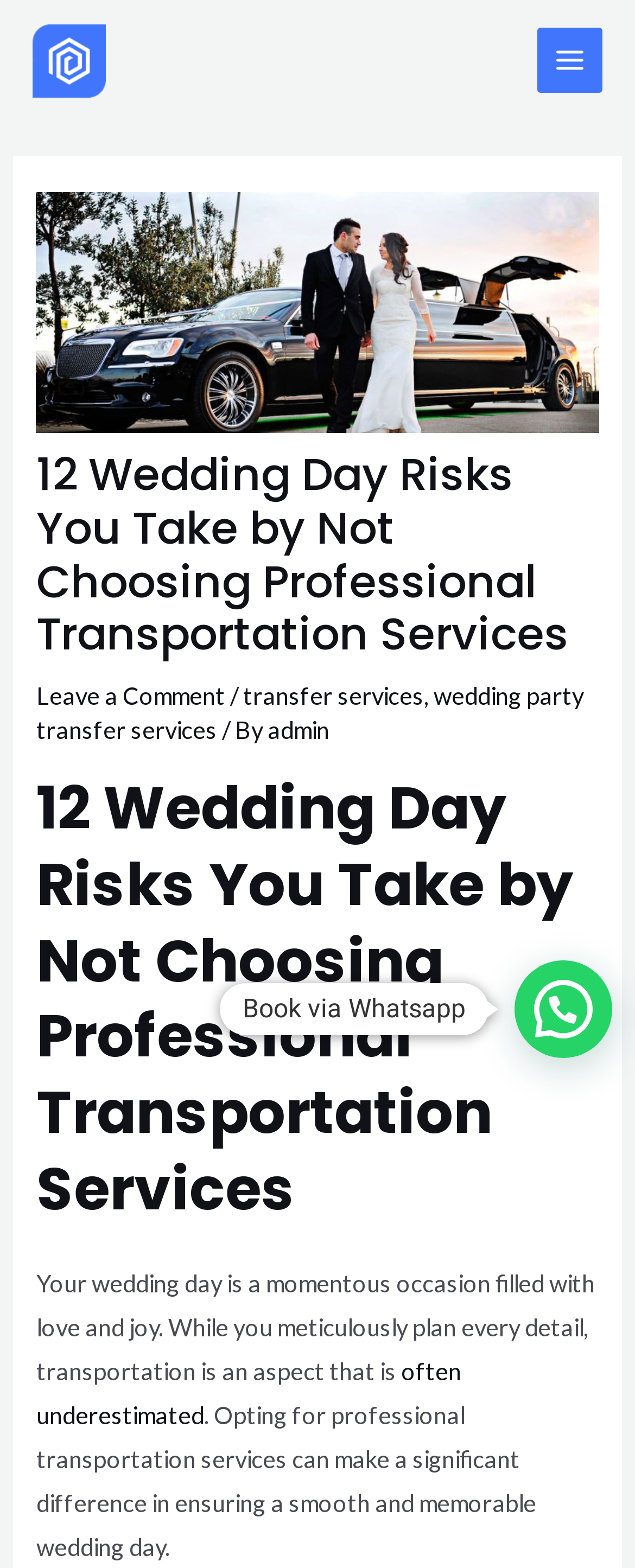Please provide a short answer using a single word or phrase for the question:
What is often underestimated in wedding planning?

Transportation